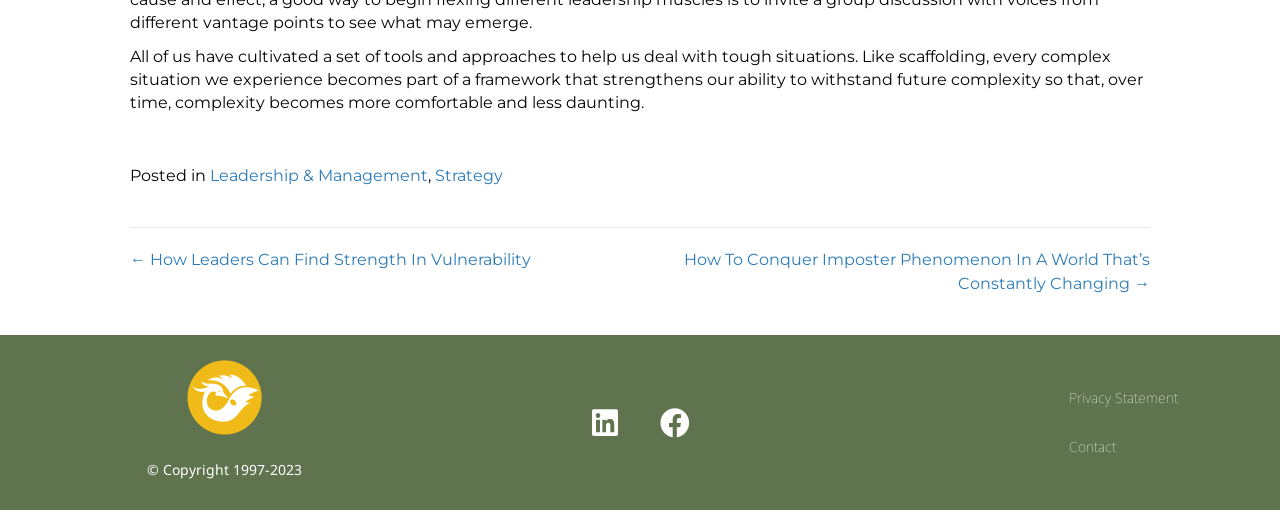Please identify the bounding box coordinates of the clickable element to fulfill the following instruction: "Click on the FAVEBITES link". The coordinates should be four float numbers between 0 and 1, i.e., [left, top, right, bottom].

None